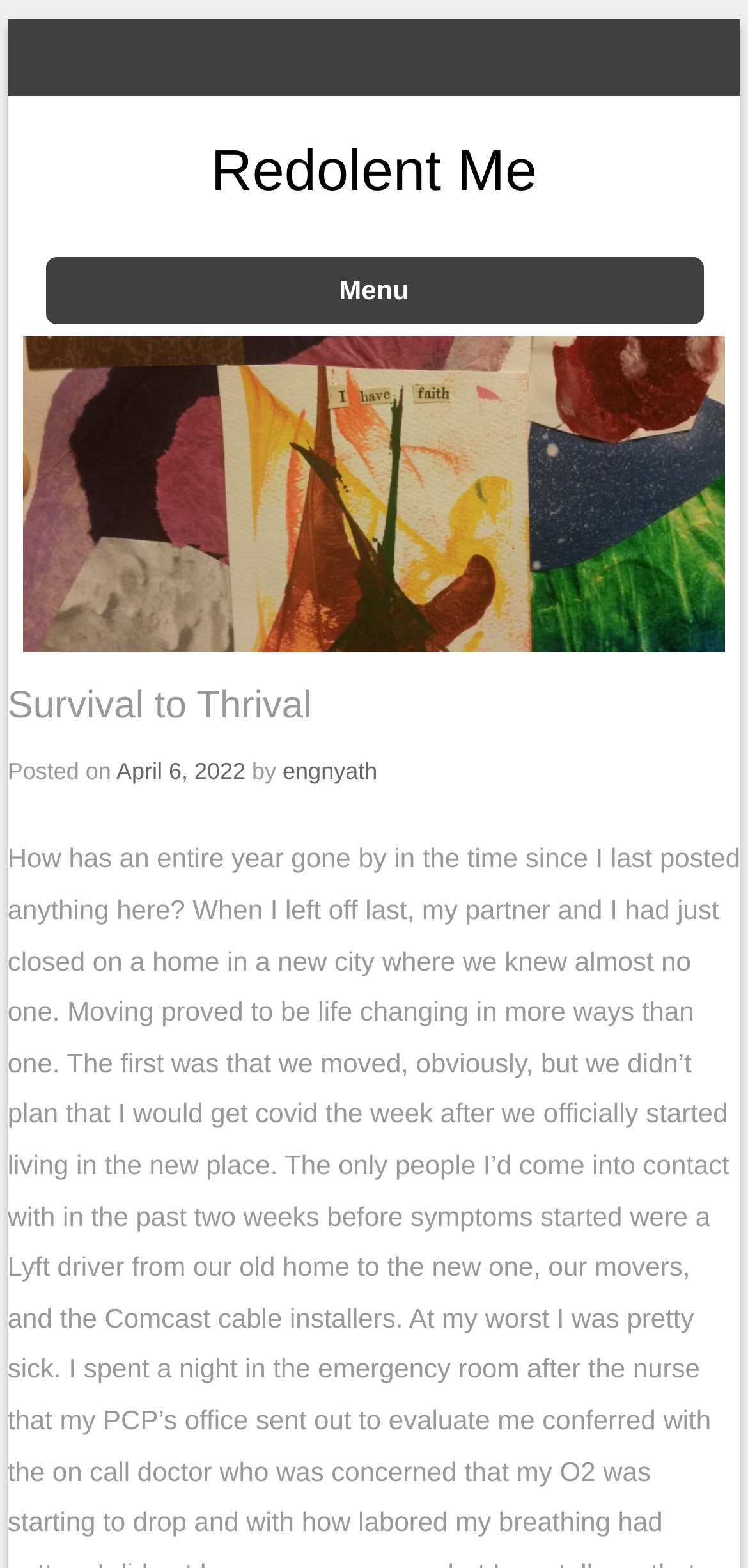What is the name of the link at the top-right corner of the webpage? From the image, respond with a single word or brief phrase.

Redolent Me